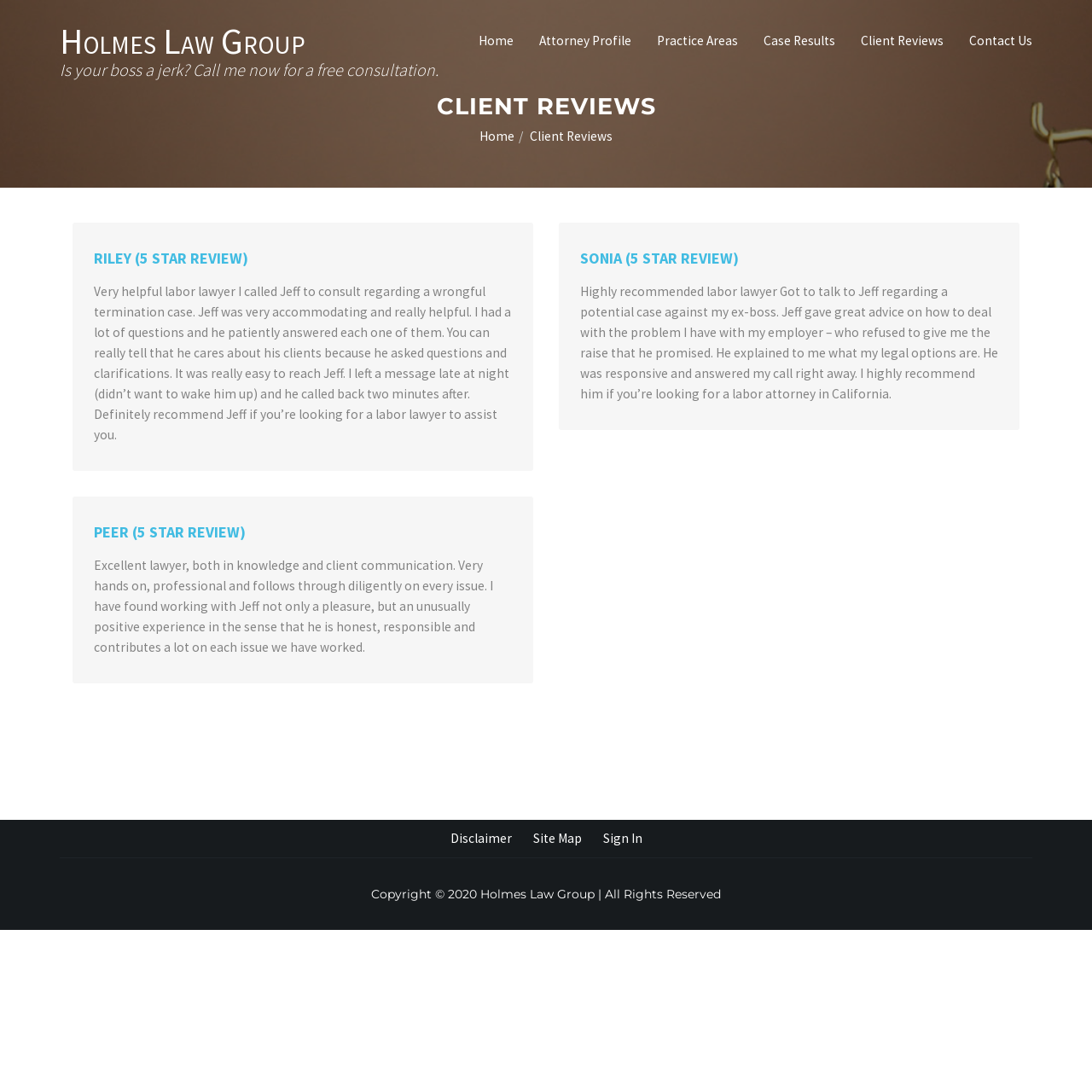What is the purpose of the link 'Contact Us'?
Please provide a single word or phrase as your answer based on the image.

To contact the law group